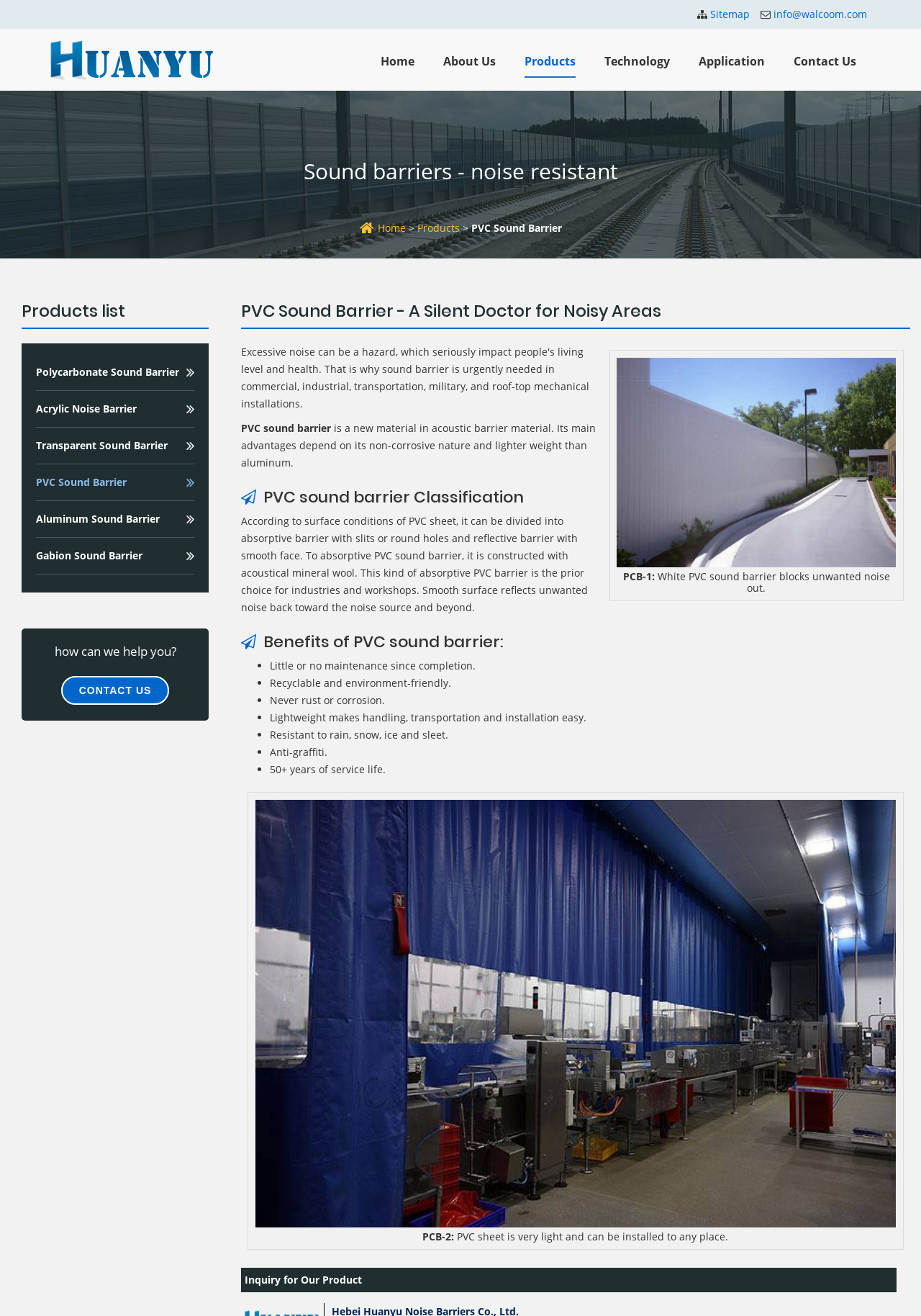Indicate the bounding box coordinates of the element that needs to be clicked to satisfy the following instruction: "Visit previous post". The coordinates should be four float numbers between 0 and 1, i.e., [left, top, right, bottom].

None